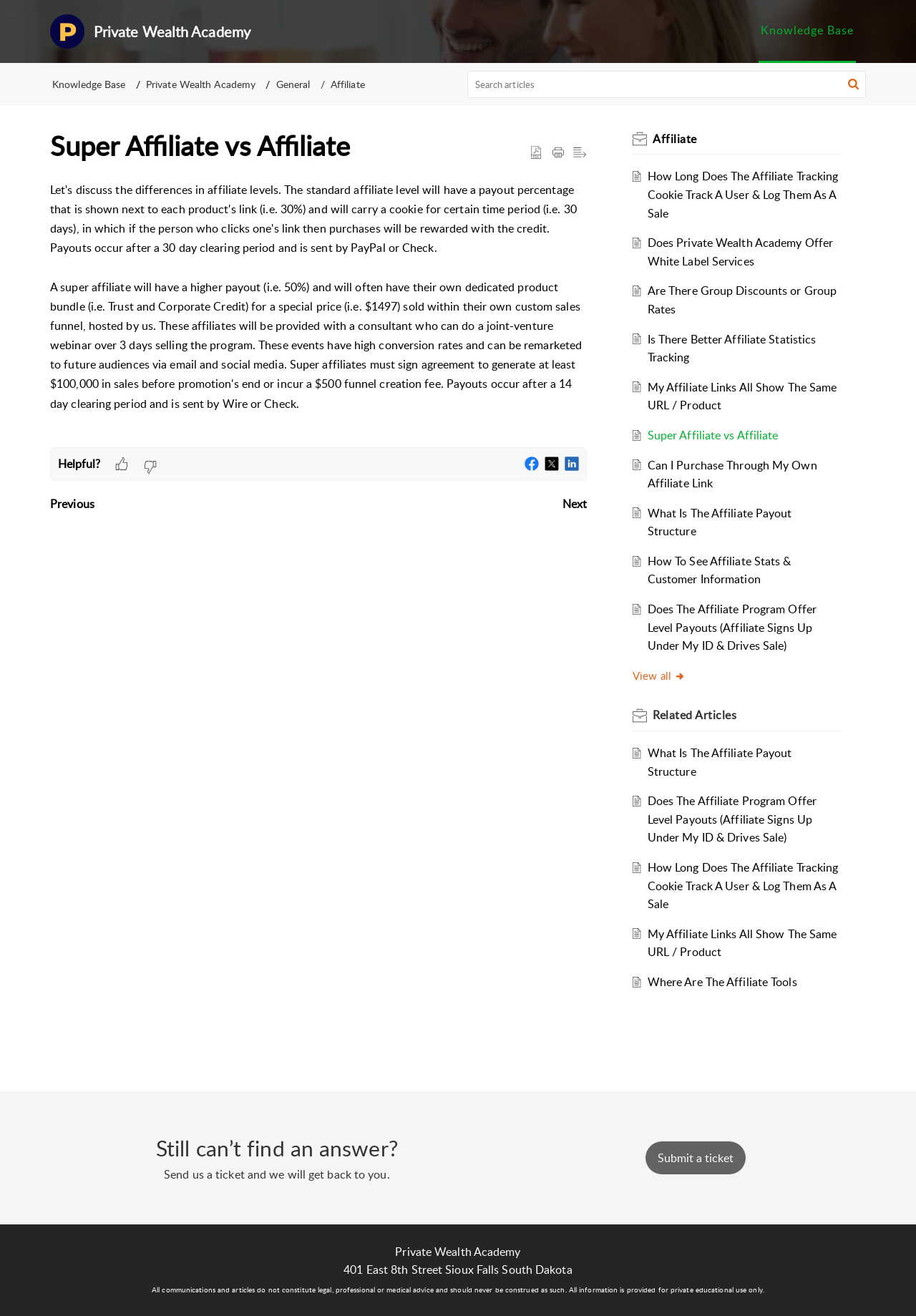Please predict the bounding box coordinates of the element's region where a click is necessary to complete the following instruction: "Search articles". The coordinates should be represented by four float numbers between 0 and 1, i.e., [left, top, right, bottom].

[0.51, 0.054, 0.945, 0.074]